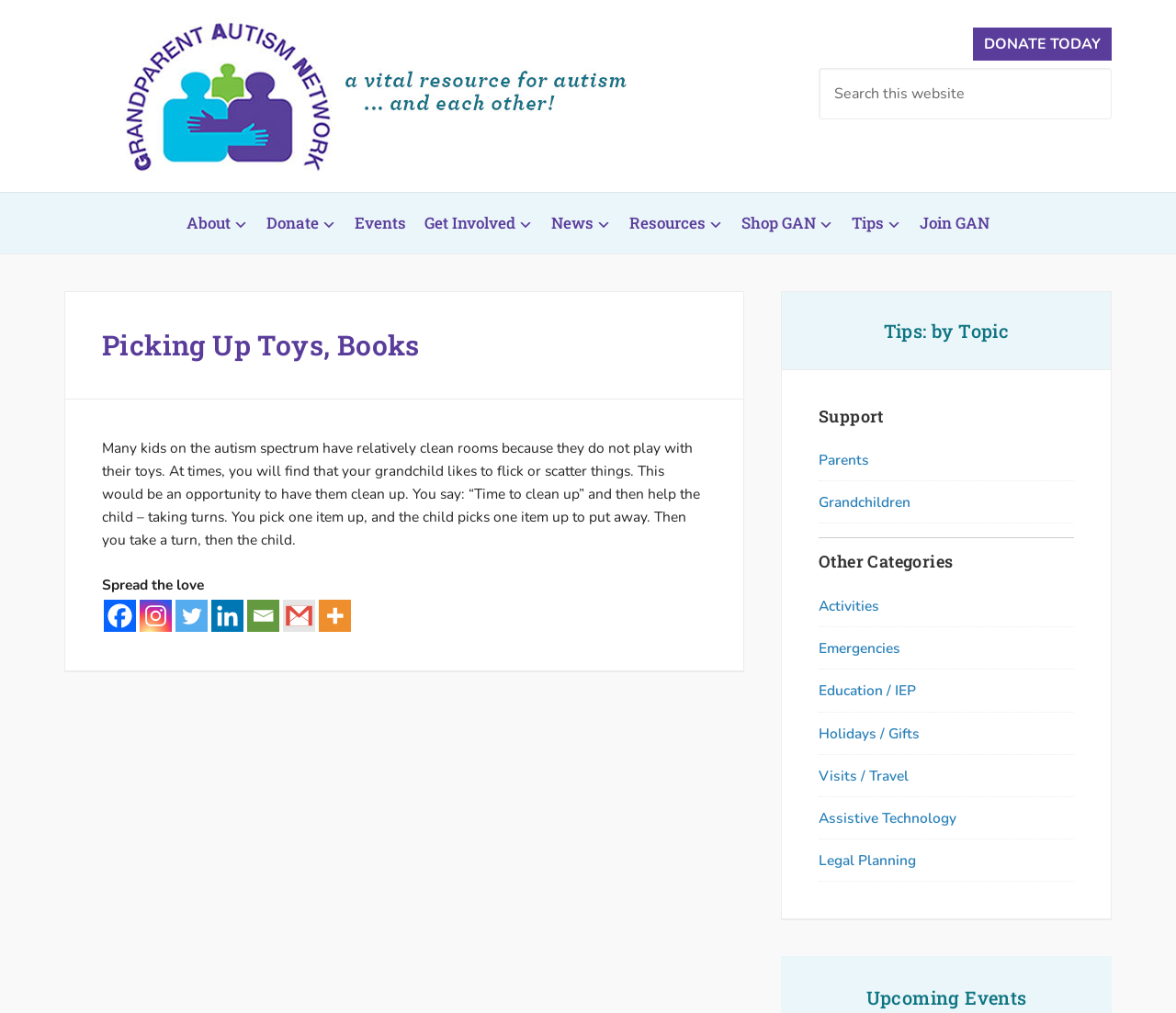Provide the bounding box coordinates of the area you need to click to execute the following instruction: "Click on 'Buy google review'".

None